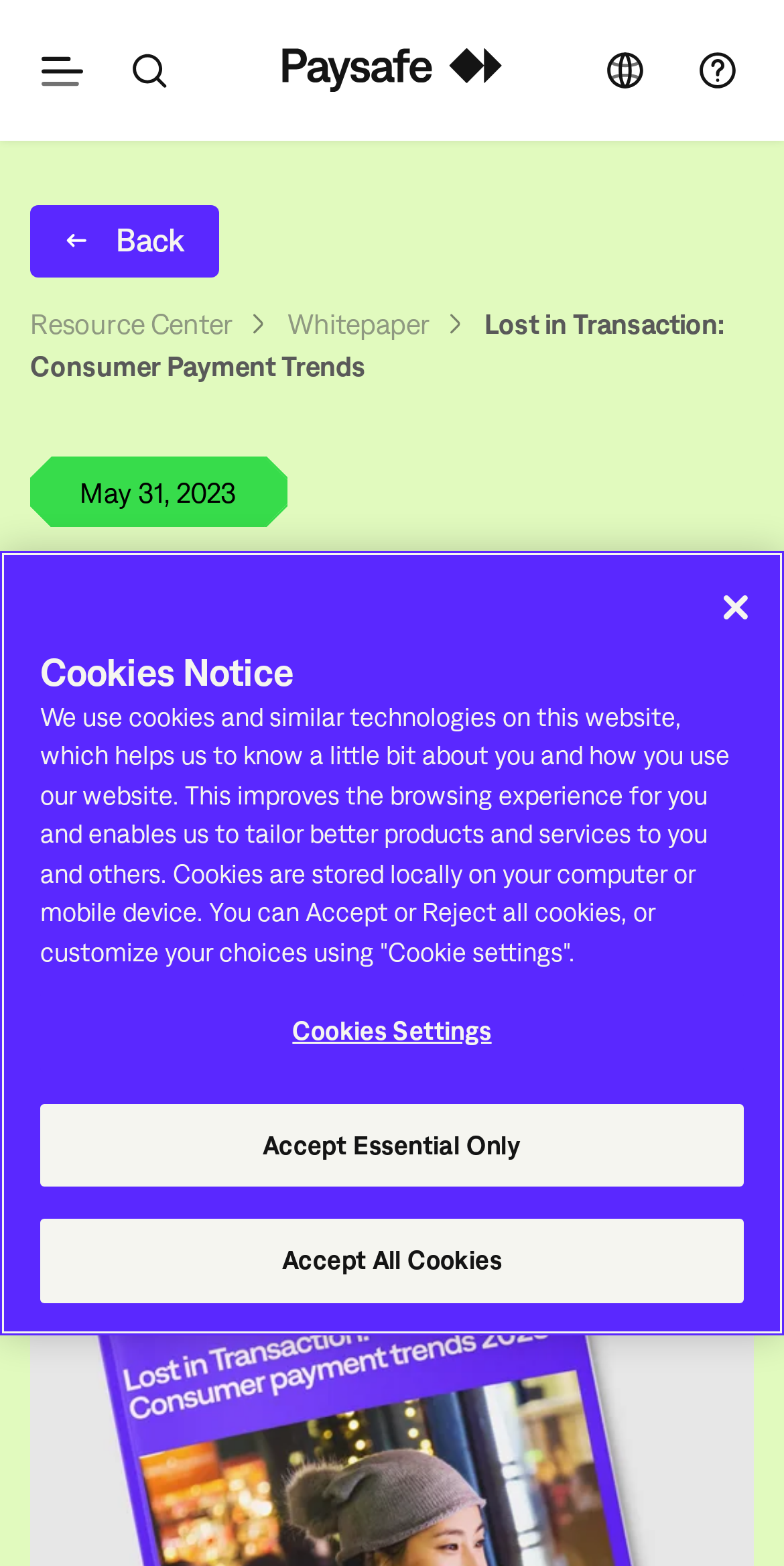Specify the bounding box coordinates of the element's area that should be clicked to execute the given instruction: "Get in contact". The coordinates should be four float numbers between 0 and 1, i.e., [left, top, right, bottom].

[0.808, 0.76, 0.949, 0.827]